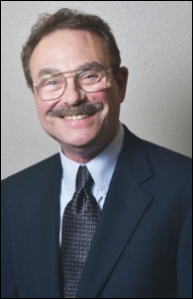Generate an in-depth description of the visual content.

The image depicts a smiling man in a business suit, featuring a well-groomed mustache and glasses. He is dressed in a dark suit, white shirt, and a patterned tie, projecting a professional and approachable demeanor. The background appears neutral, allowing the focus to remain on him. This image accompanies an article authored by Dennis Beaver, titled "As a tenant, know your rights," suggesting a focus on tenant rights and possibly related legal advice. The article aims to provide guidance on navigating issues tenants might face, such as common area maintenance charges in commercial leases.